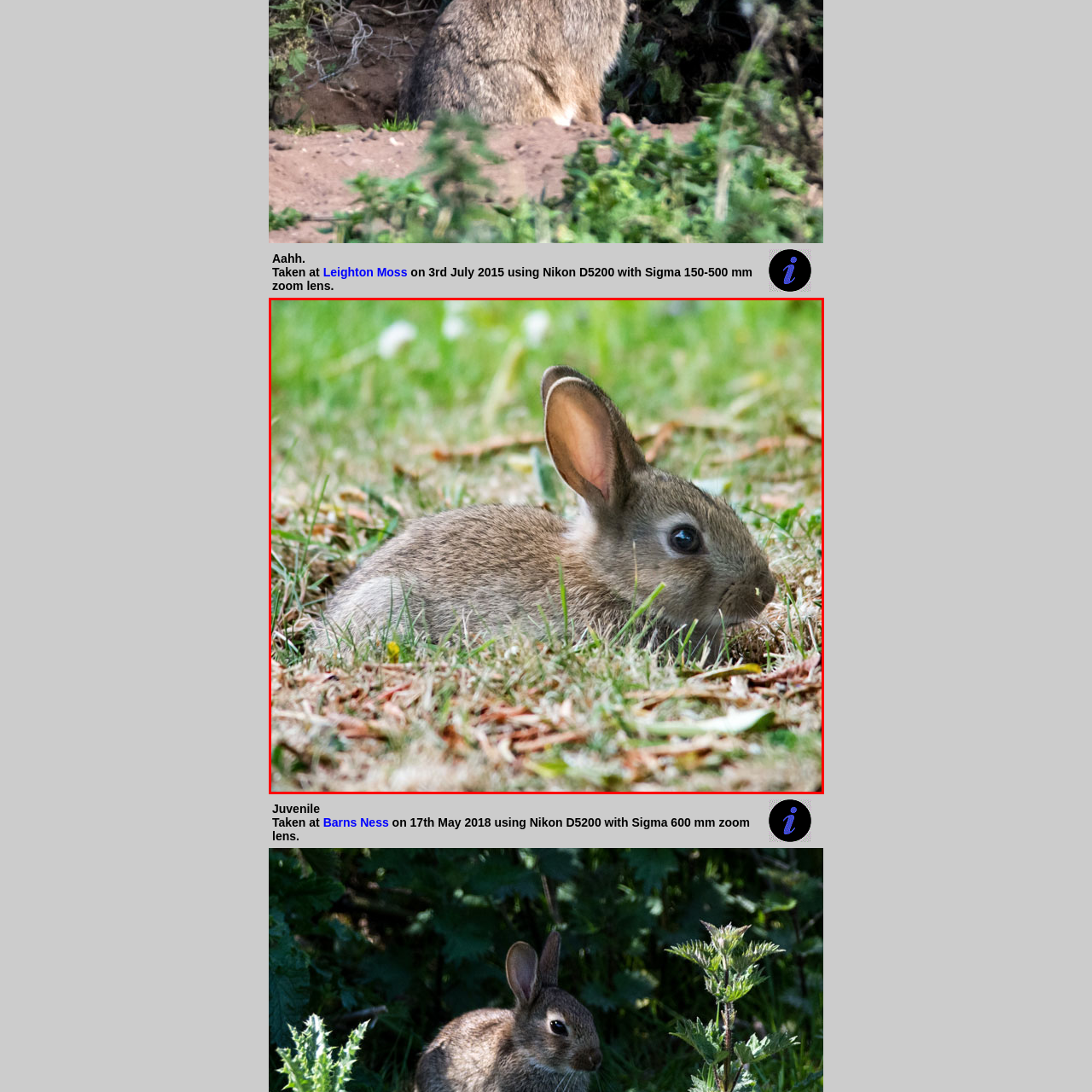Please examine the image highlighted by the red boundary and provide a comprehensive response to the following question based on the visual content: 
What type of camera was used to take the photograph?

According to the caption, the photographer used a 'Nikon D5200 camera paired with a Sigma 150-500 mm zoom lens' to capture the image.